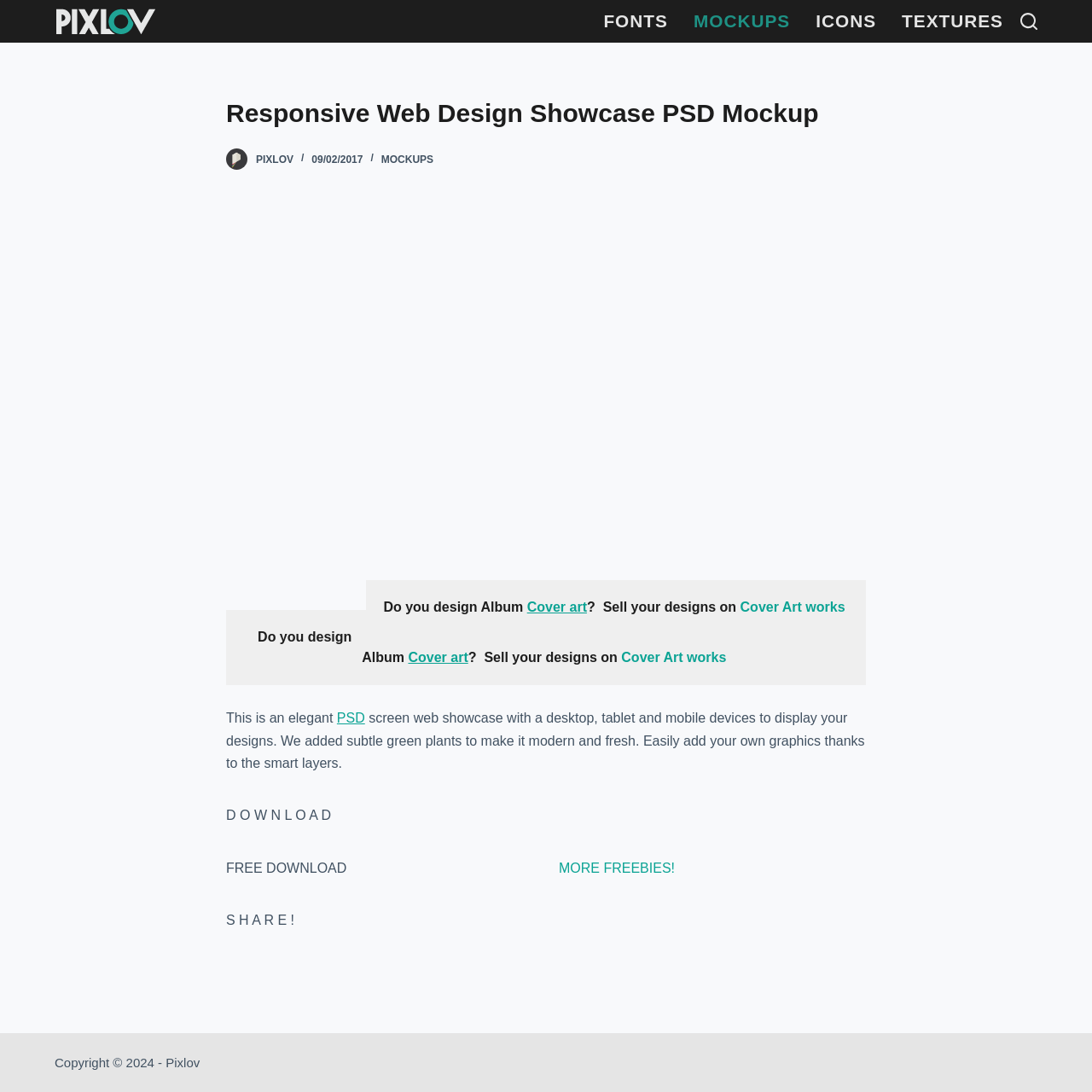Write an extensive caption that covers every aspect of the webpage.

The webpage is a showcase for a responsive web design PSD mockup, specifically highlighting a design for album cover art. At the top left, there is a "Skip to content" link, followed by the Pixlov logo, which is an image. To the right of the logo, there is a horizontal navigation menu with four menu items: FONTS, MOCKUPS, ICONS, and TEXTURES. Next to the menu, there is a search button.

Below the navigation menu, the main content area begins. It features an article with a header section that includes the title "Responsive Web Design Showcase PSD Mockup" and a link to Pixlov, accompanied by a small image of the Pixlov logo. The header section also displays the date "09/02/2017" and a link to MOCKUPS.

Below the header section, there is a large image showcasing the responsive web design PSD mockup. The image is followed by two headings that ask if the user designs album cover art and invites them to sell their designs on Cover Art works. Each heading is accompanied by links to Cover Art and Cover Art works.

The webpage then displays a brief description of the design, stating that it is an elegant PSD screen web showcase with a desktop, tablet, and mobile devices to display designs. The description also mentions that the design features subtle green plants to make it modern and fresh. There are calls-to-action to download the design for free and to share it.

At the very bottom of the webpage, there is a copyright notice that reads "Copyright © 2024 - Pixlov".